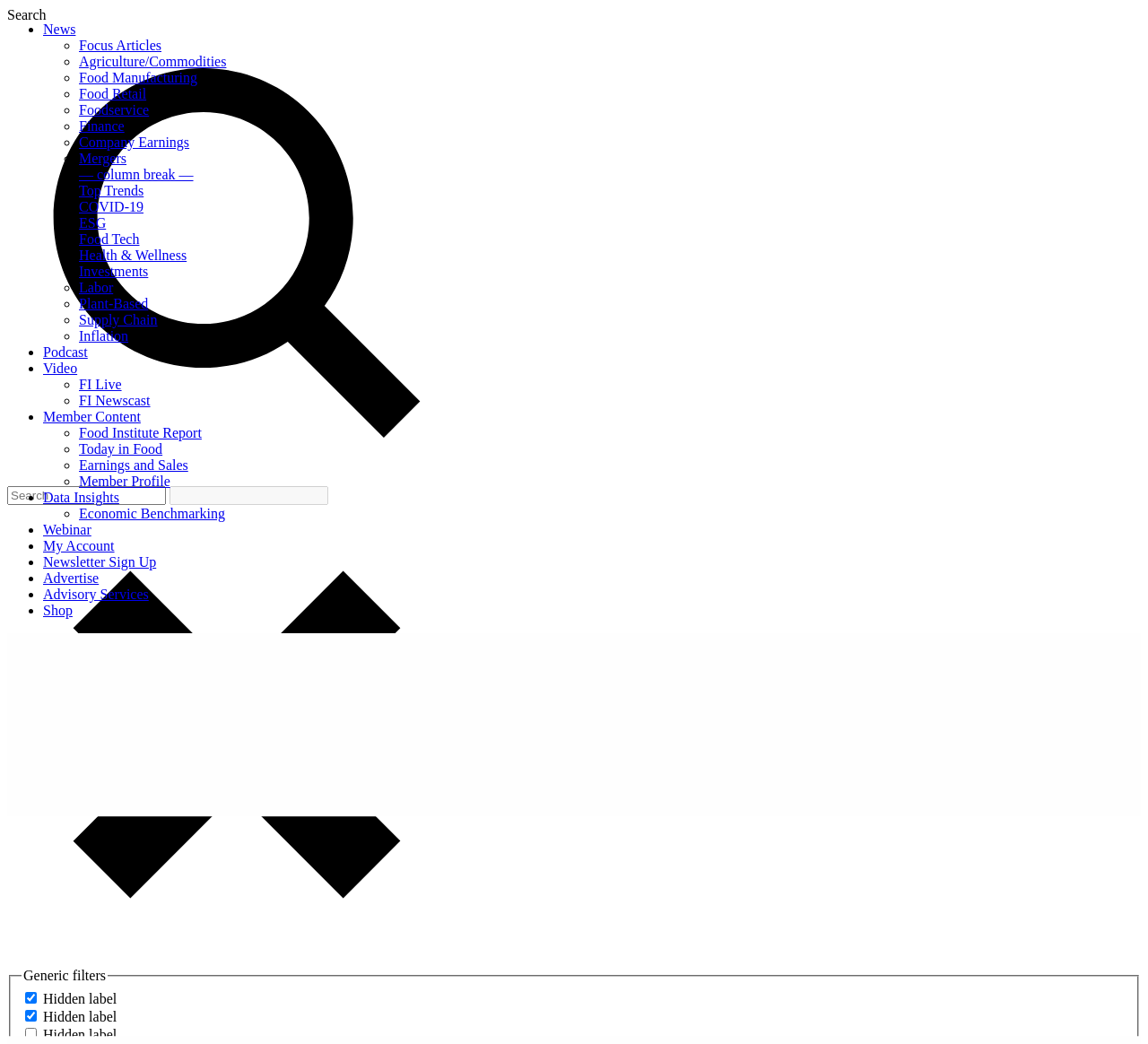Kindly determine the bounding box coordinates for the clickable area to achieve the given instruction: "Check Labor news".

[0.069, 0.268, 0.099, 0.283]